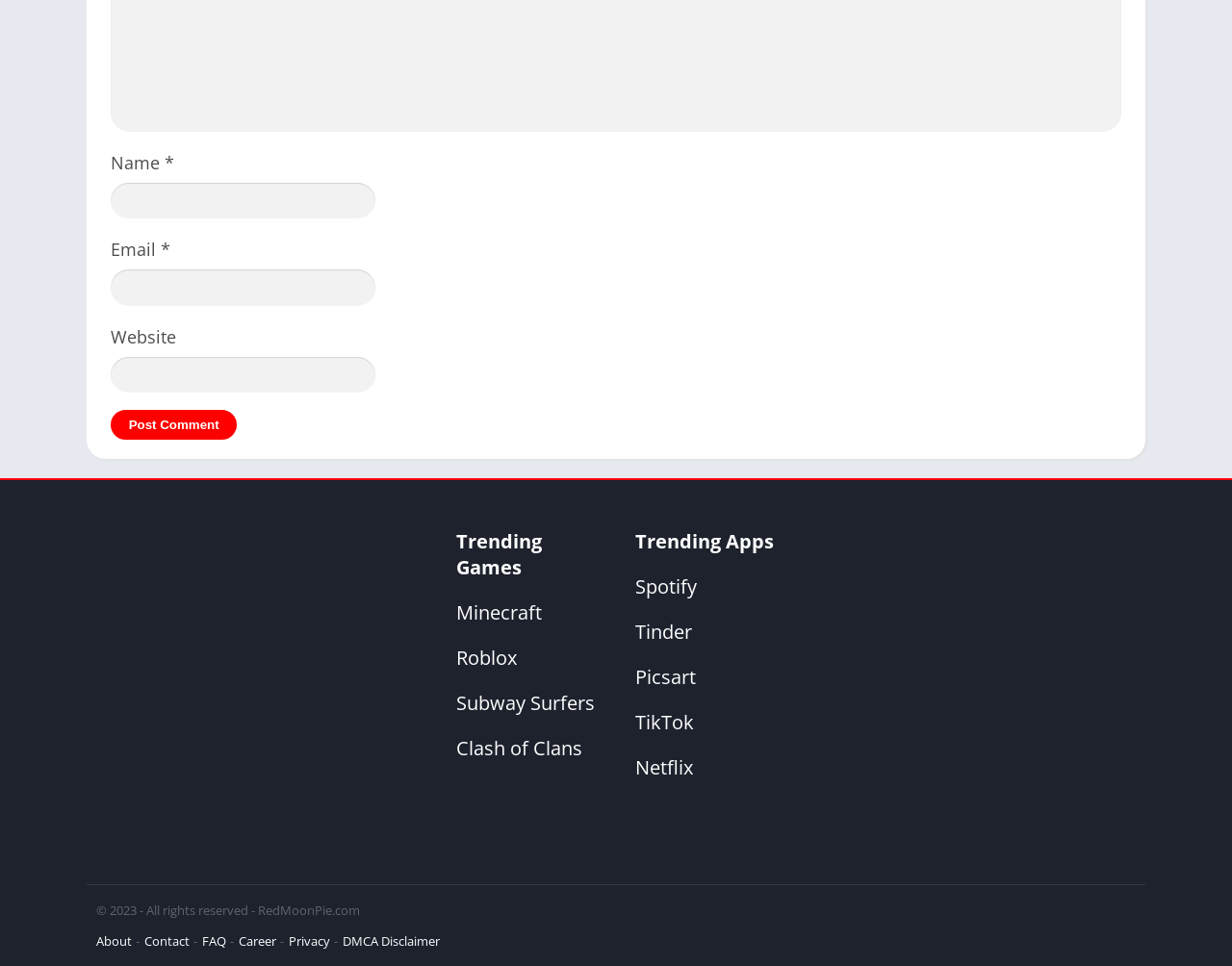Identify the bounding box coordinates of the area you need to click to perform the following instruction: "Type your website URL".

[0.09, 0.369, 0.305, 0.407]